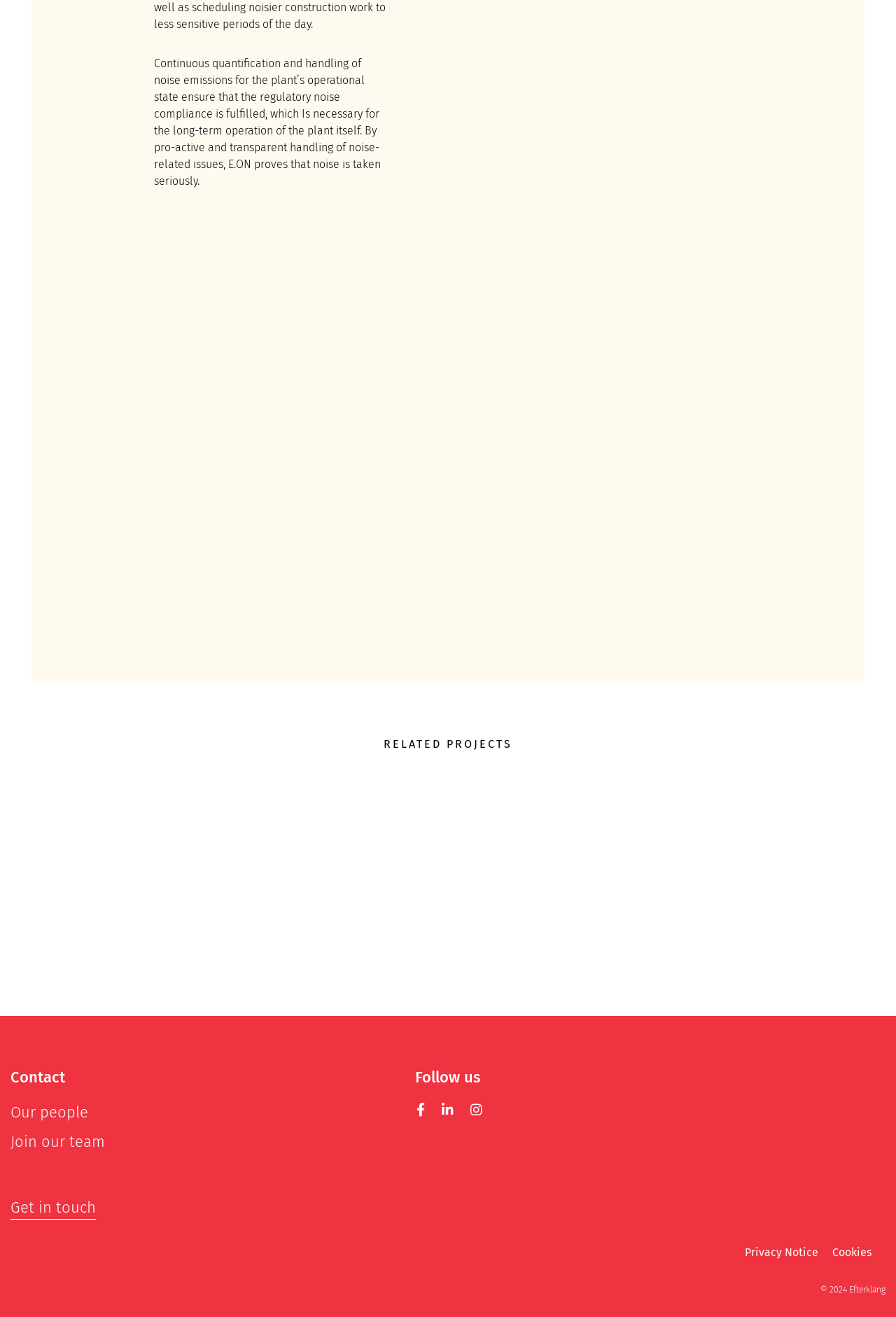Find and provide the bounding box coordinates for the UI element described with: "Privacy Notice".

[0.831, 0.946, 0.913, 0.956]